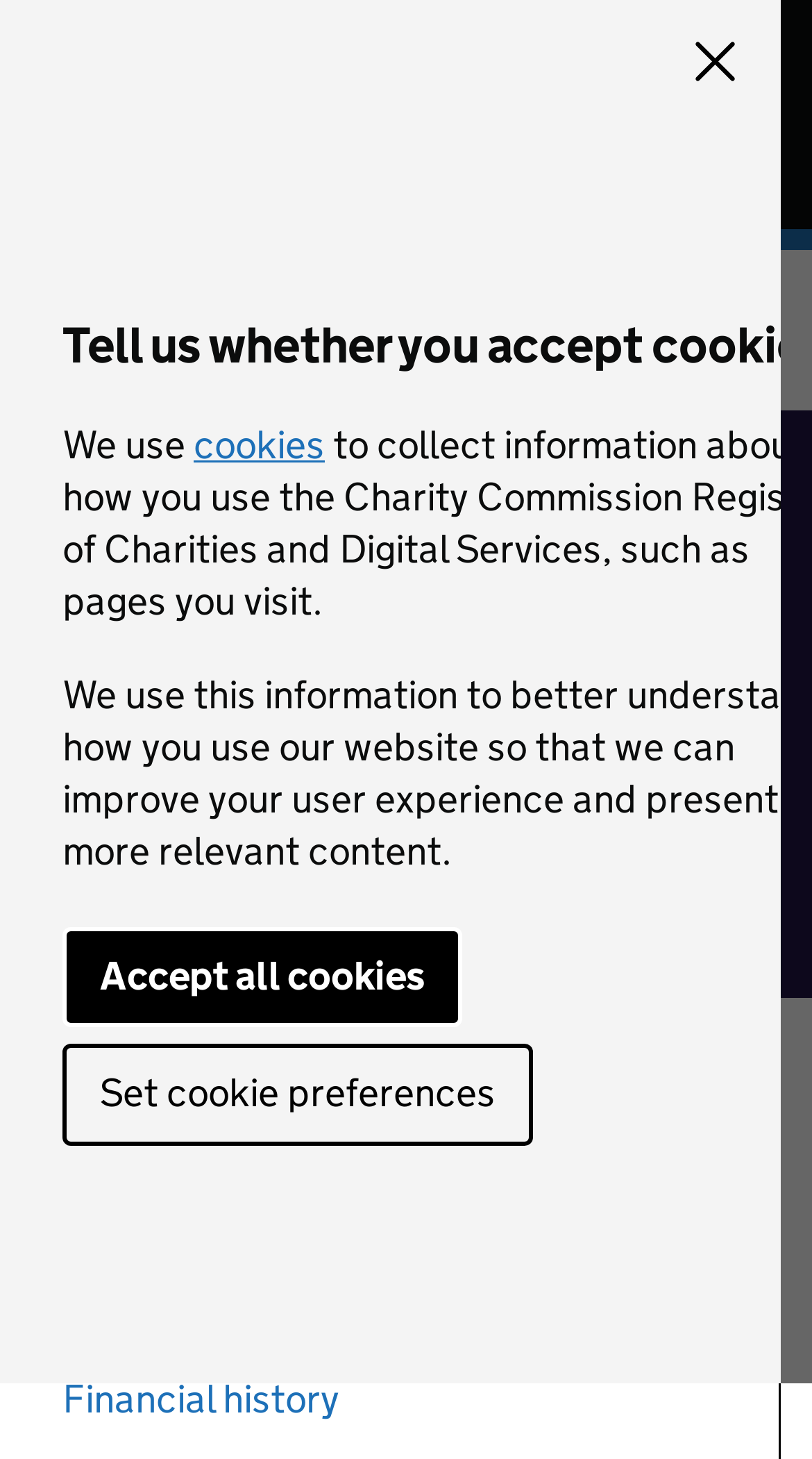Give a concise answer of one word or phrase to the question: 
What is the language option available besides English?

Cymraeg